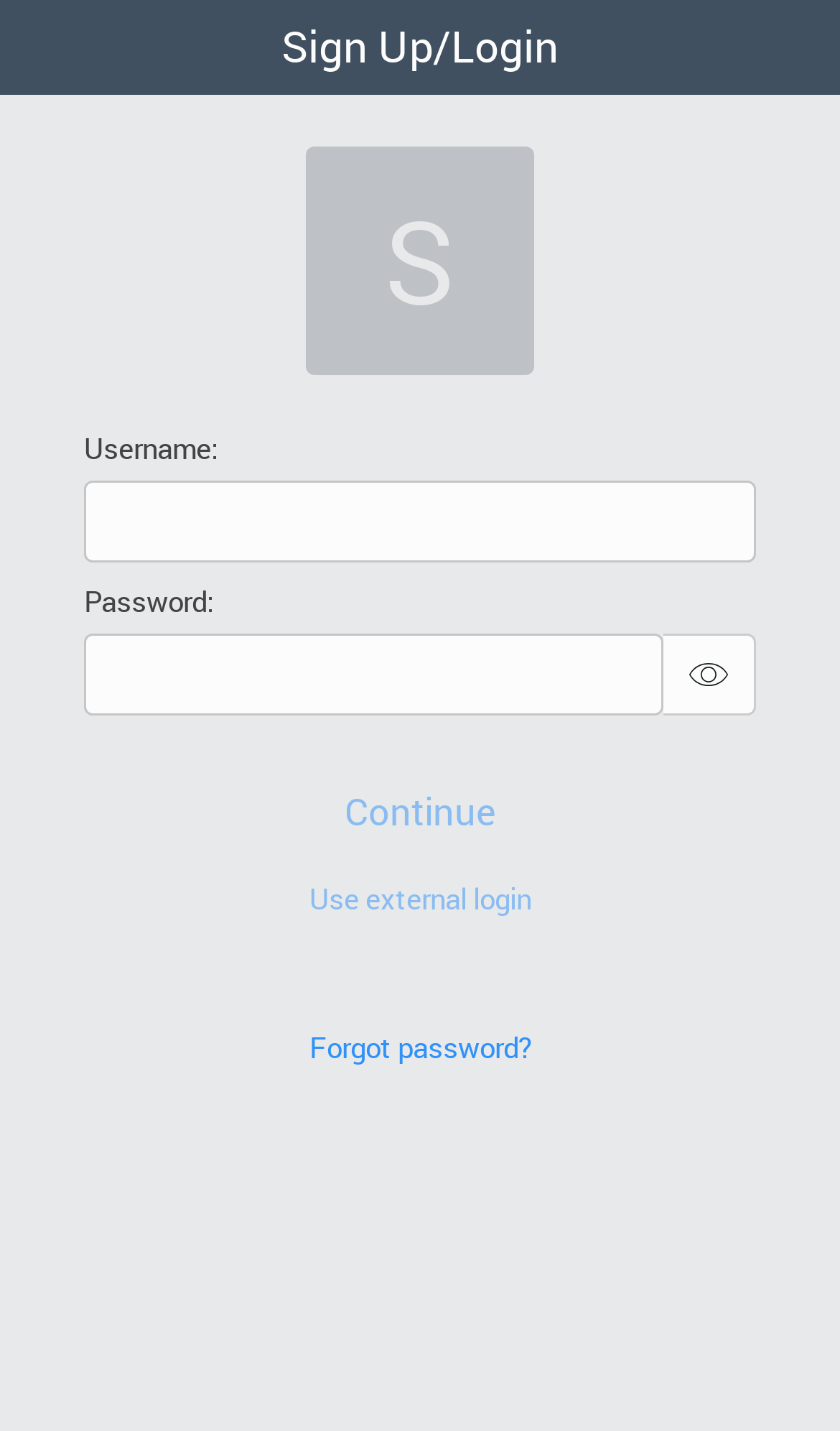What is the second input field for?
Please provide a comprehensive answer based on the contents of the image.

The second input field is labeled 'Password:' and is located below the 'Username:' field. It is a required field for signing up or logging in, and the 'Show Password' button is located next to it.